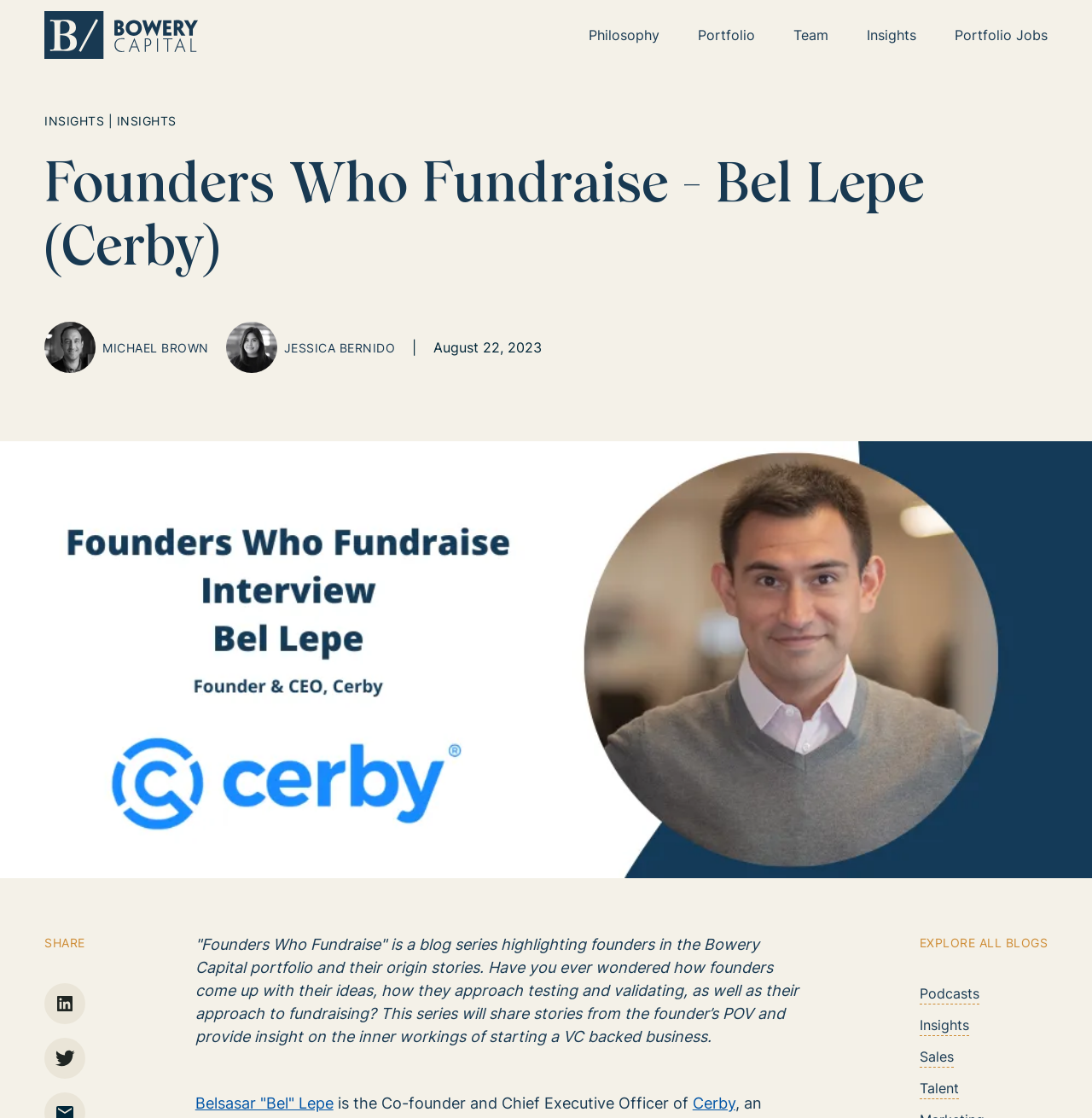Please locate the bounding box coordinates for the element that should be clicked to achieve the following instruction: "Read about Bel Lepe". Ensure the coordinates are given as four float numbers between 0 and 1, i.e., [left, top, right, bottom].

[0.179, 0.979, 0.305, 0.995]